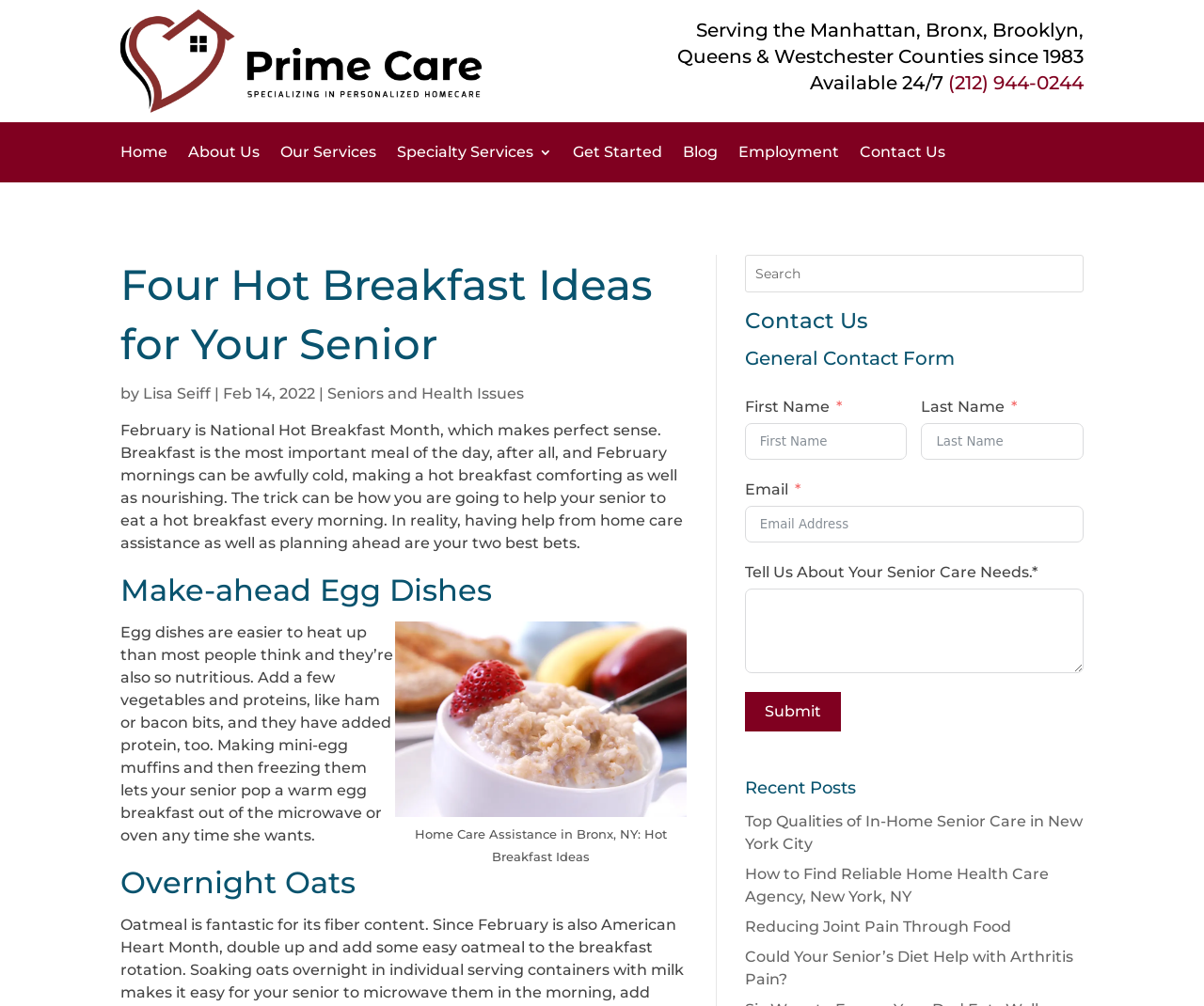What is the purpose of the 'Contact Us' form?
Please provide a comprehensive answer based on the contents of the image.

I deduced this answer by analyzing the 'Contact Us' form which has fields for First Name, Last Name, Email, and a message, indicating that it is meant for users to get in touch with Home Care Assistance.